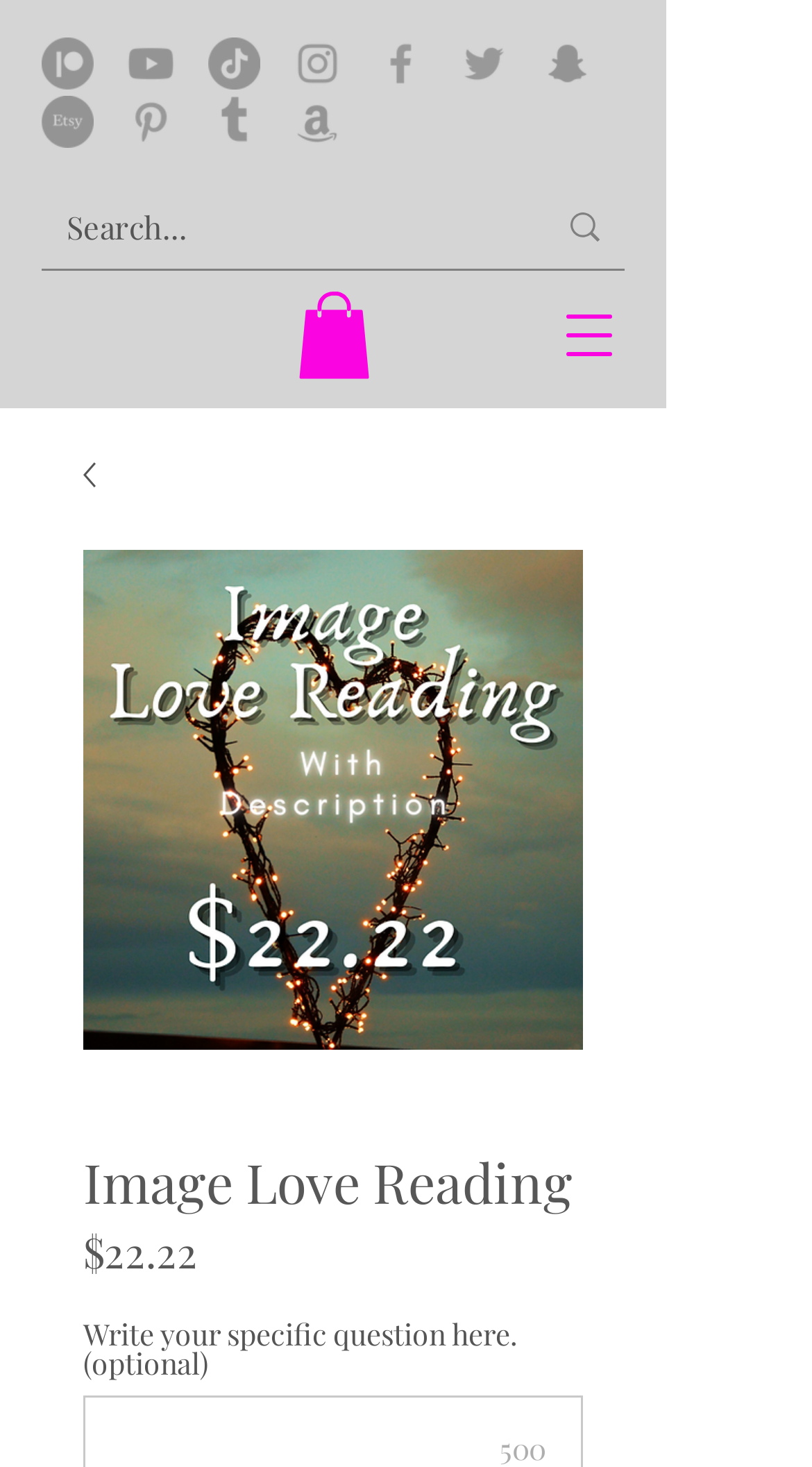Please find the bounding box coordinates in the format (top-left x, top-left y, bottom-right x, bottom-right y) for the given element description. Ensure the coordinates are floating point numbers between 0 and 1. Description: aria-label="Amazon"

[0.359, 0.065, 0.423, 0.101]